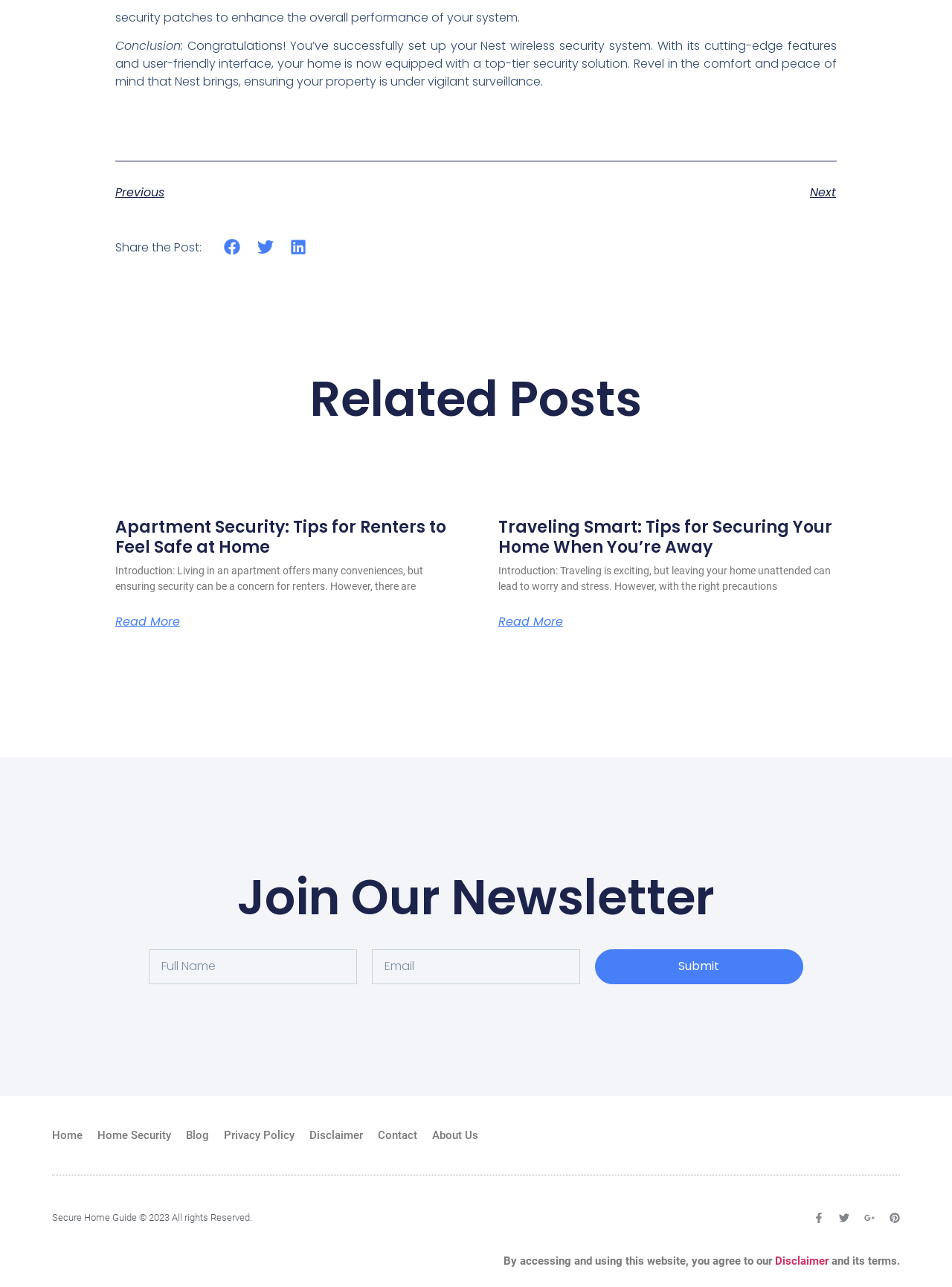What is the purpose of the 'Share the Post' section?
Examine the image and provide an in-depth answer to the question.

The 'Share the Post' section is located below the main article and contains buttons to share the post on Facebook, Twitter, and LinkedIn, indicating that its purpose is to allow users to share the article on their social media platforms.